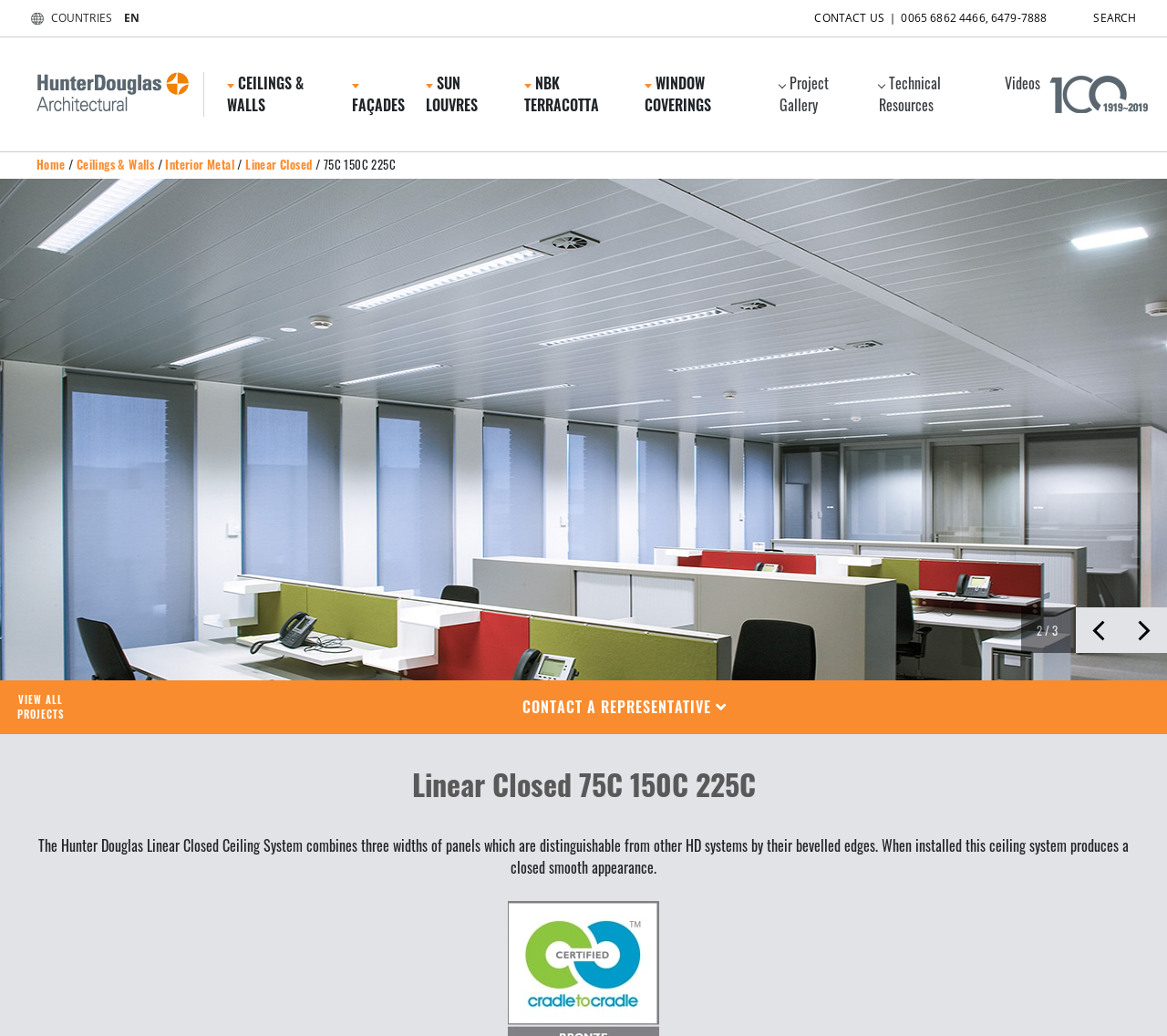Specify the bounding box coordinates (top-left x, top-left y, bottom-right x, bottom-right y) of the UI element in the screenshot that matches this description: 75C 150C 225C

[0.277, 0.15, 0.339, 0.167]